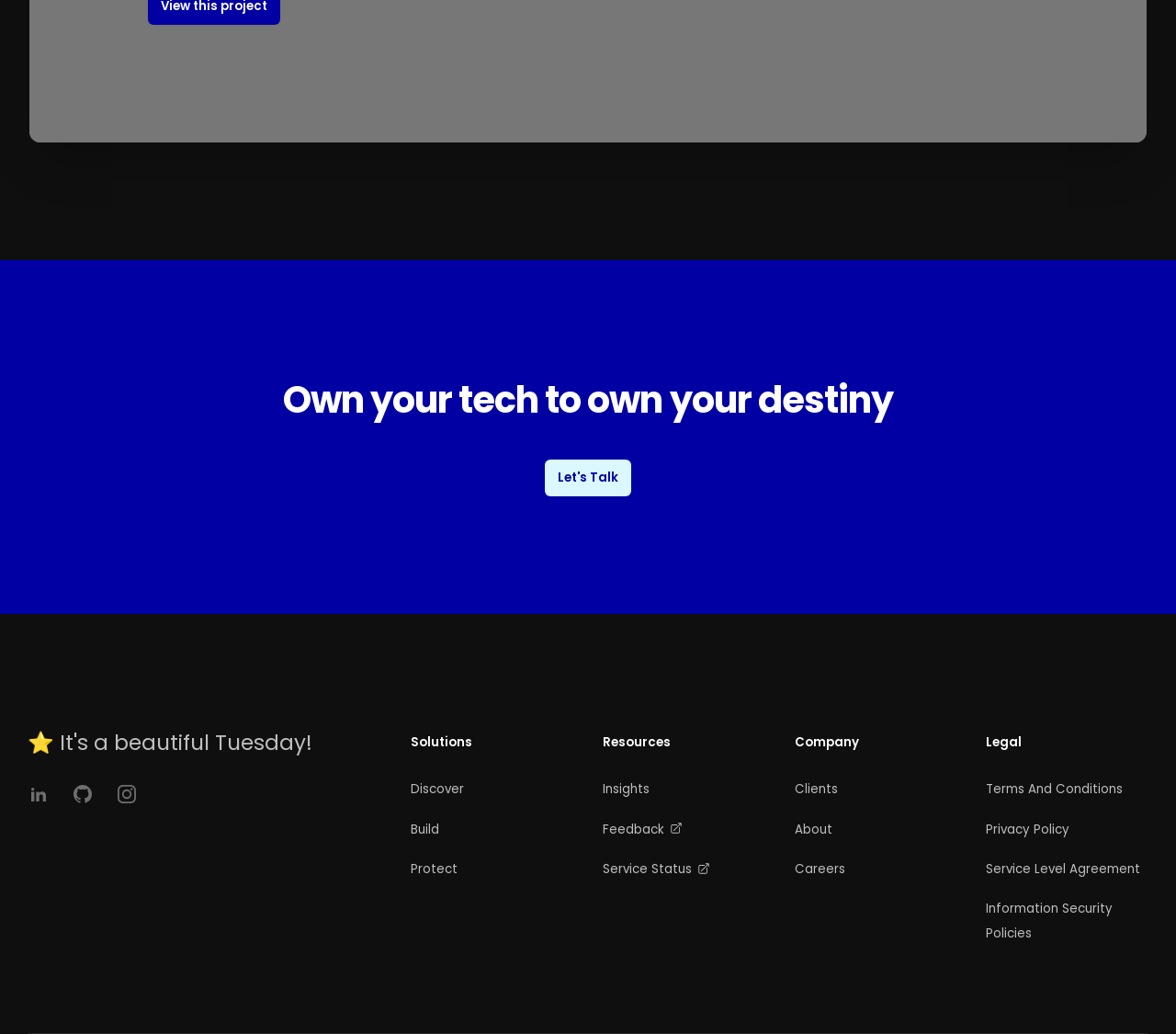Can you identify the bounding box coordinates of the clickable region needed to carry out this instruction: 'Visit LinkedIn'? The coordinates should be four float numbers within the range of 0 to 1, stated as [left, top, right, bottom].

[0.023, 0.758, 0.042, 0.779]